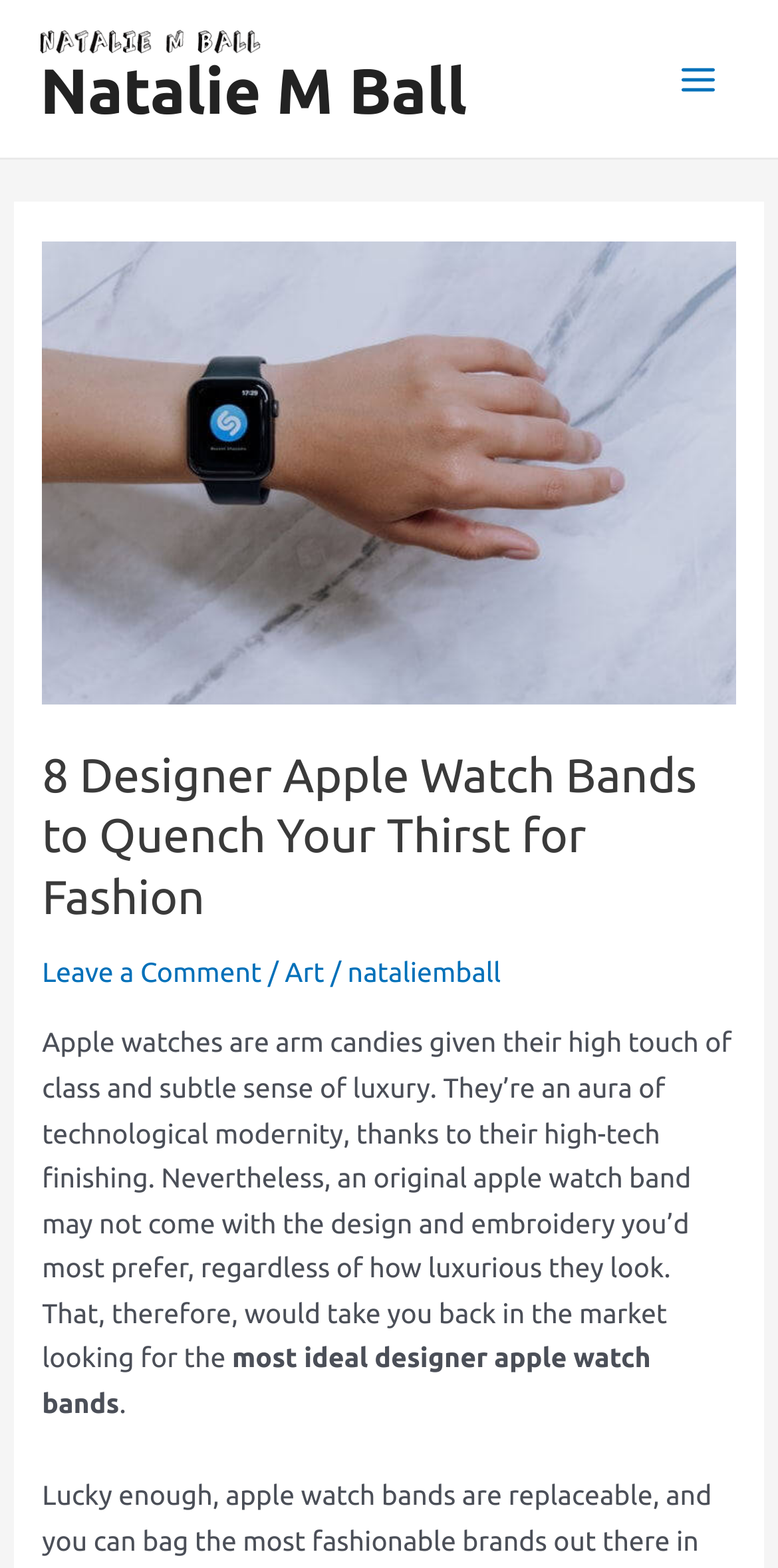Locate the bounding box coordinates of the UI element described by: "parent_node: SUBSCRIBE title="KrASIA Homepage"". Provide the coordinates as four float numbers between 0 and 1, formatted as [left, top, right, bottom].

None